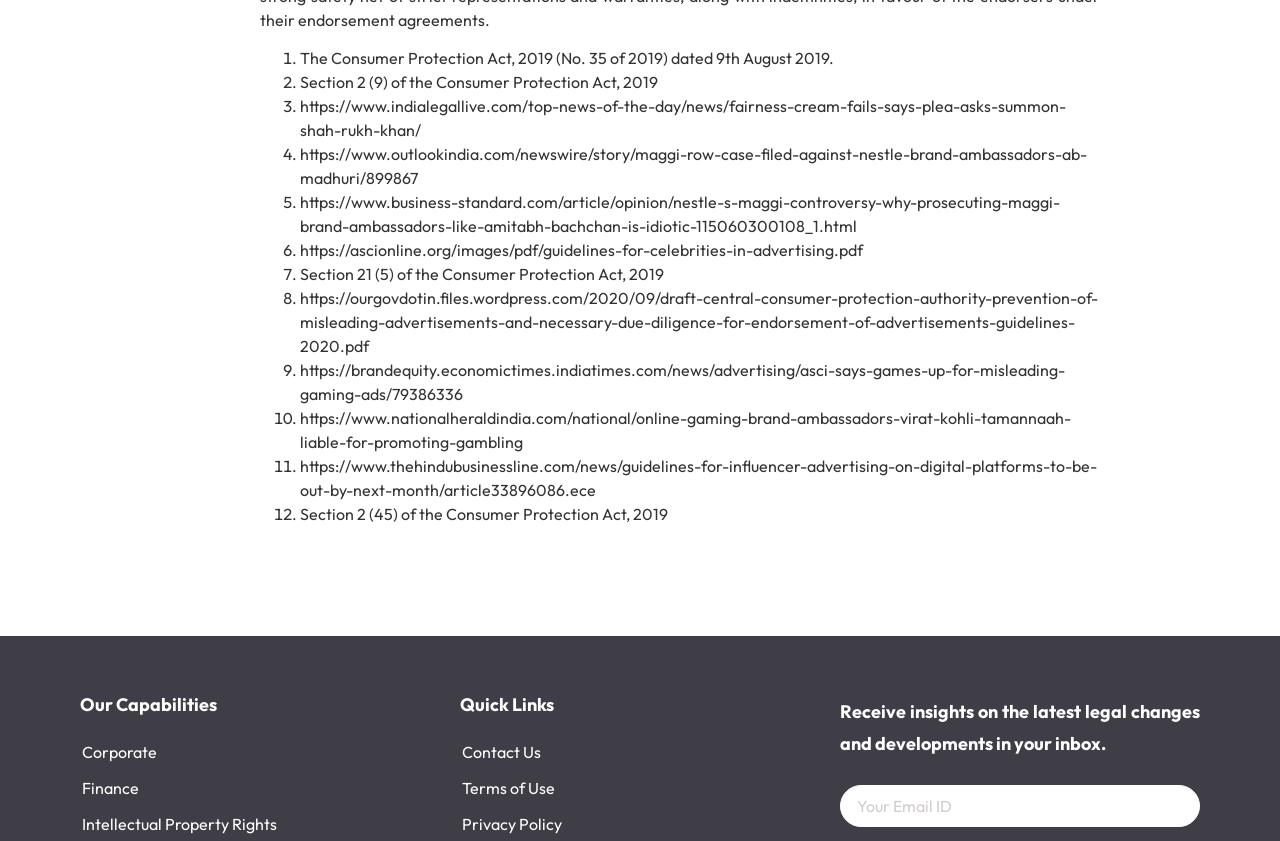Locate the bounding box coordinates of the UI element described by: "Terms of Use". Provide the coordinates as four float numbers between 0 and 1, formatted as [left, top, right, bottom].

[0.359, 0.916, 0.641, 0.959]